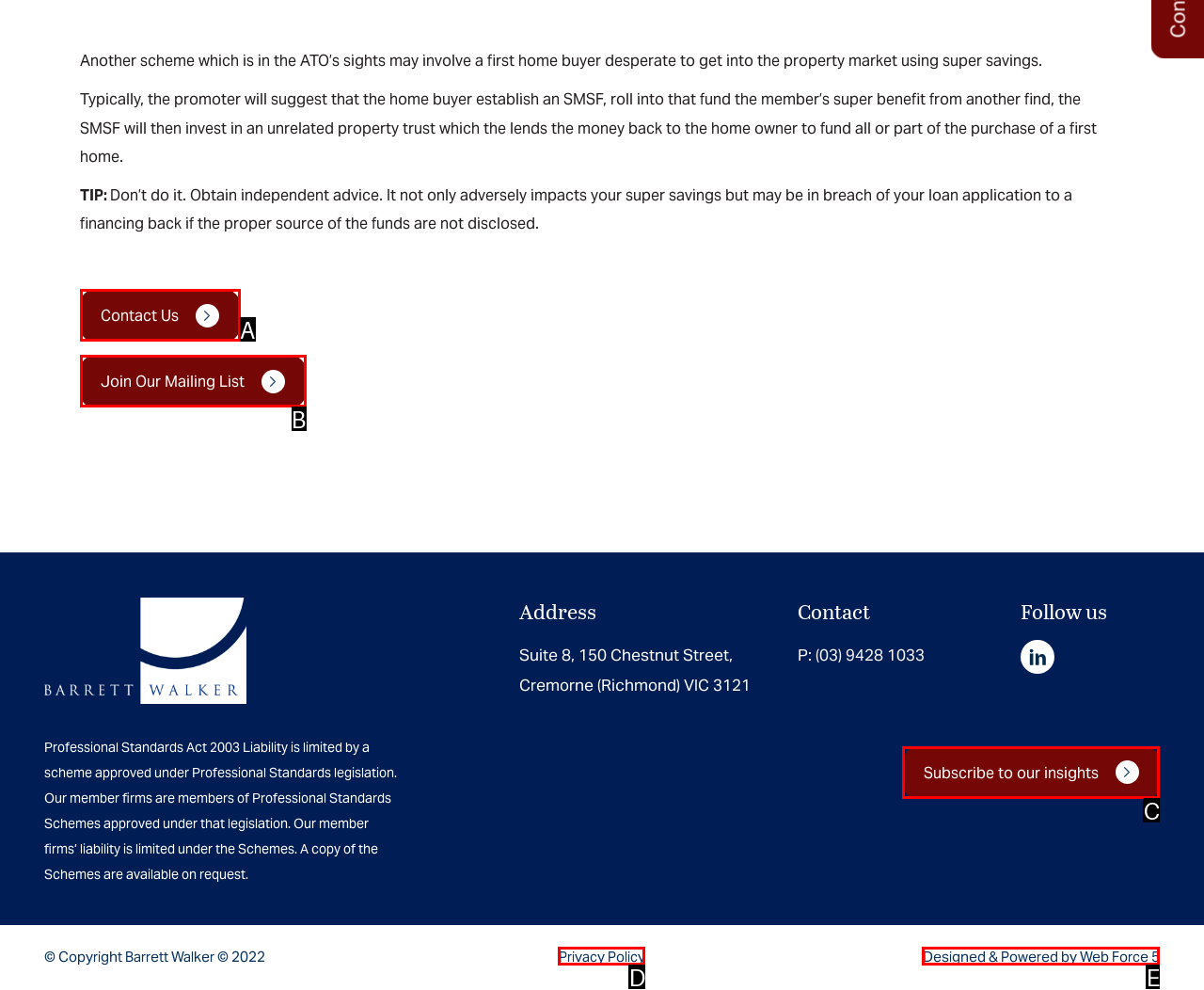Select the HTML element that matches the description: Subscribe to our insights
Respond with the letter of the correct choice from the given options directly.

C